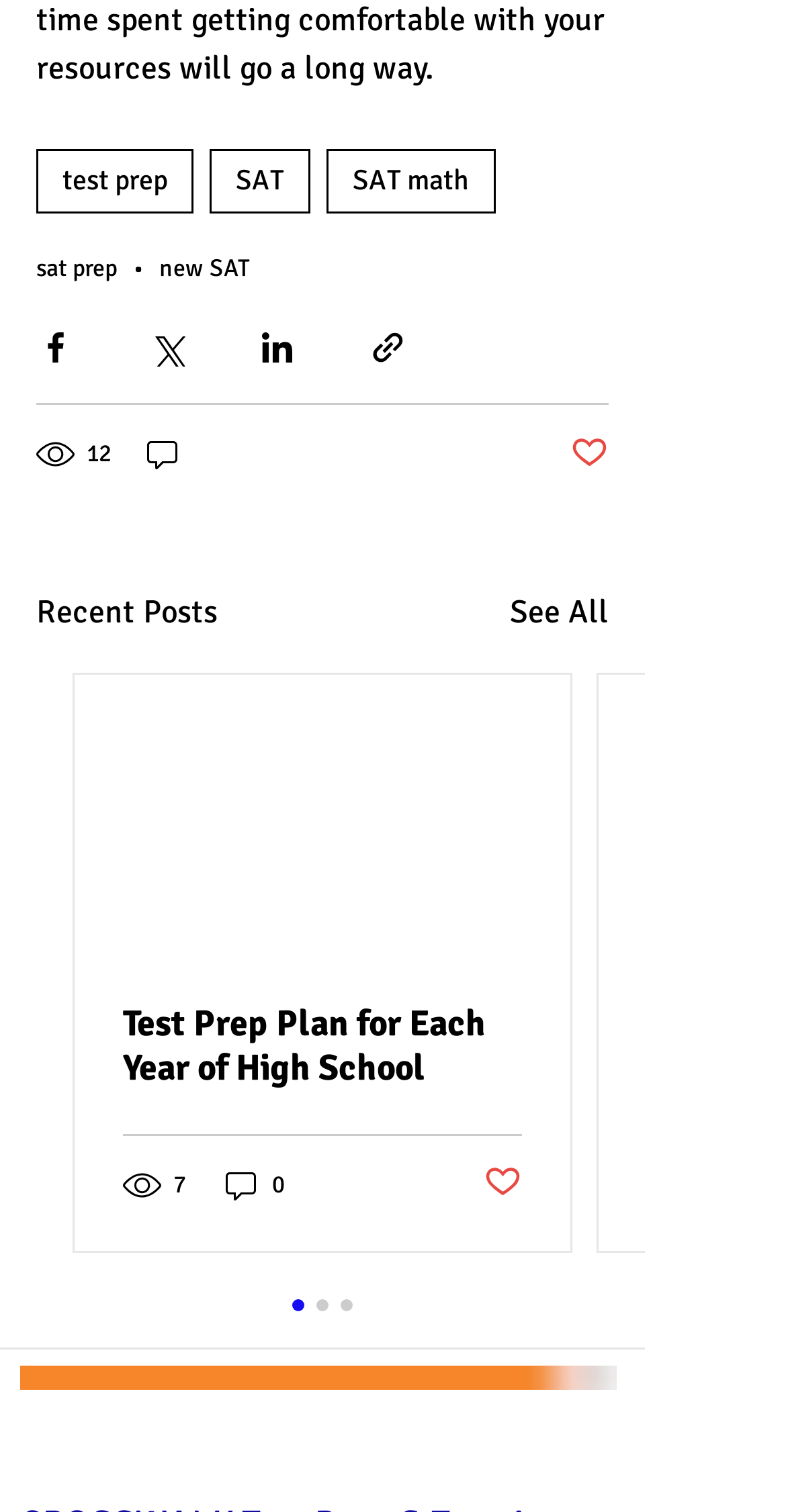Look at the image and answer the question in detail:
What is the title of the first recent post?

The first recent post is hidden, and its title is not visible on the current webpage. The 'Recent Posts' section only shows a 'See All' link, but the post titles are not displayed.